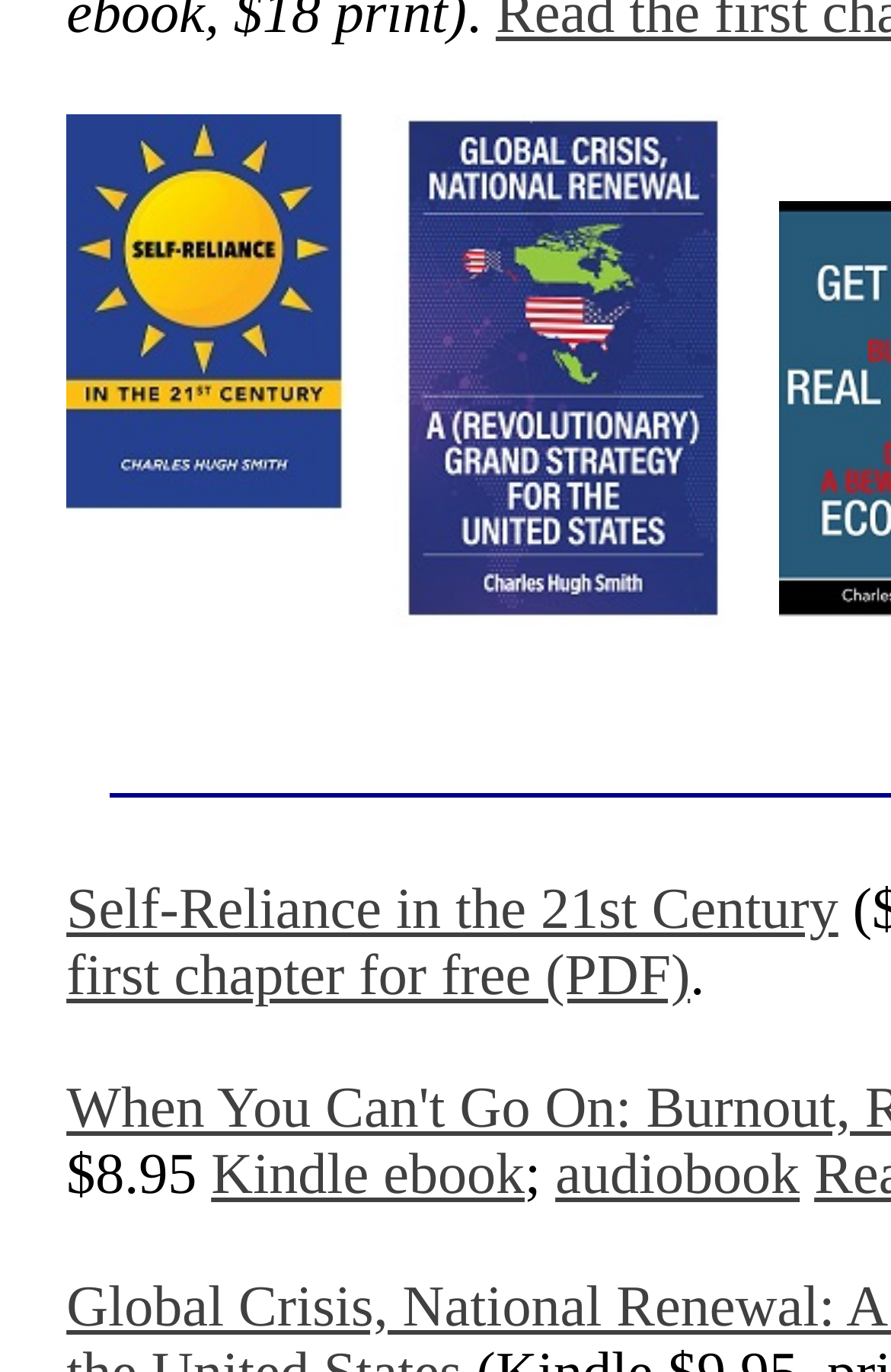How many links are there on the webpage?
Give a one-word or short phrase answer based on the image.

3